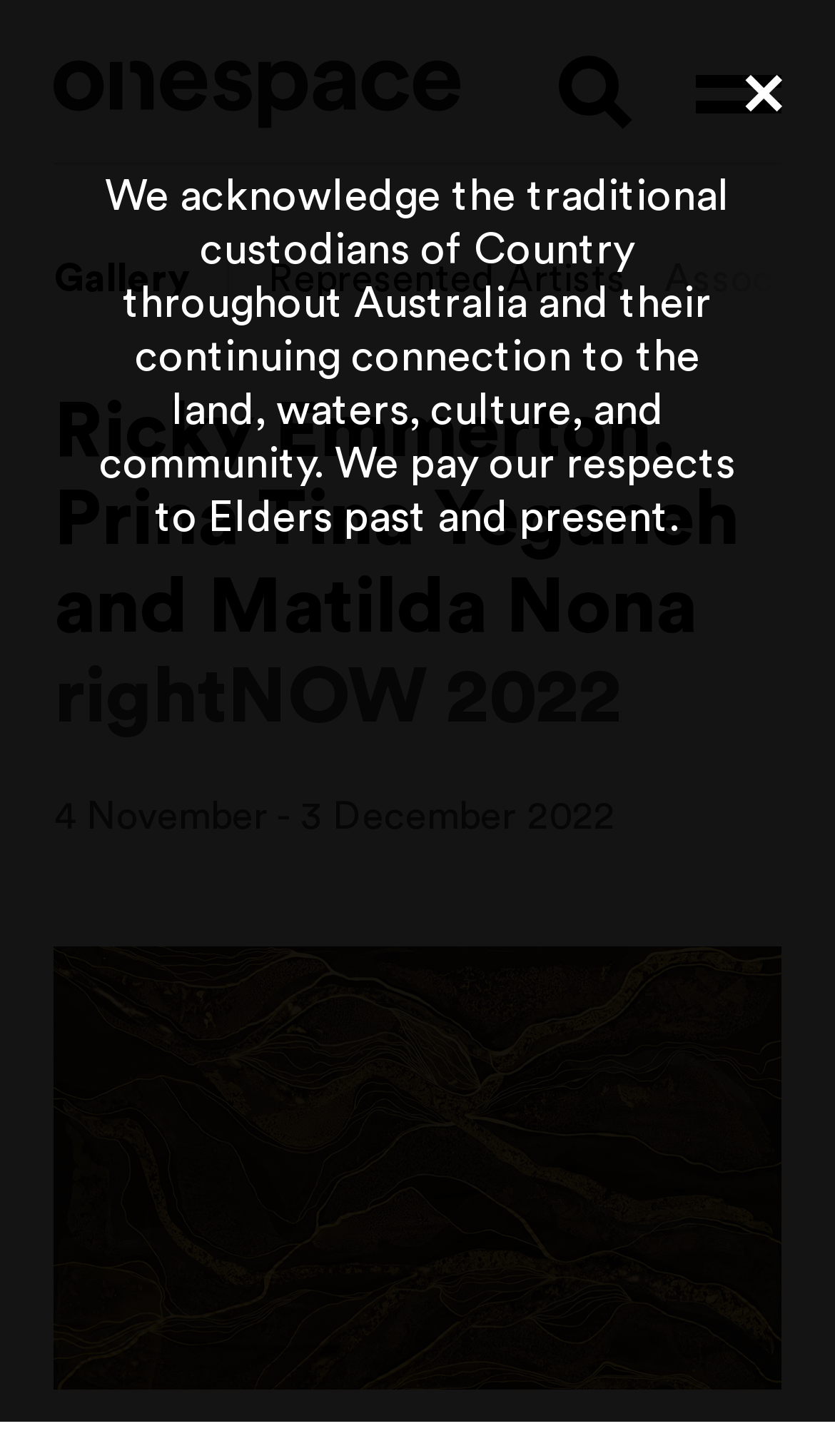Pinpoint the bounding box coordinates of the element to be clicked to execute the instruction: "Search".

[0.668, 0.035, 0.771, 0.094]